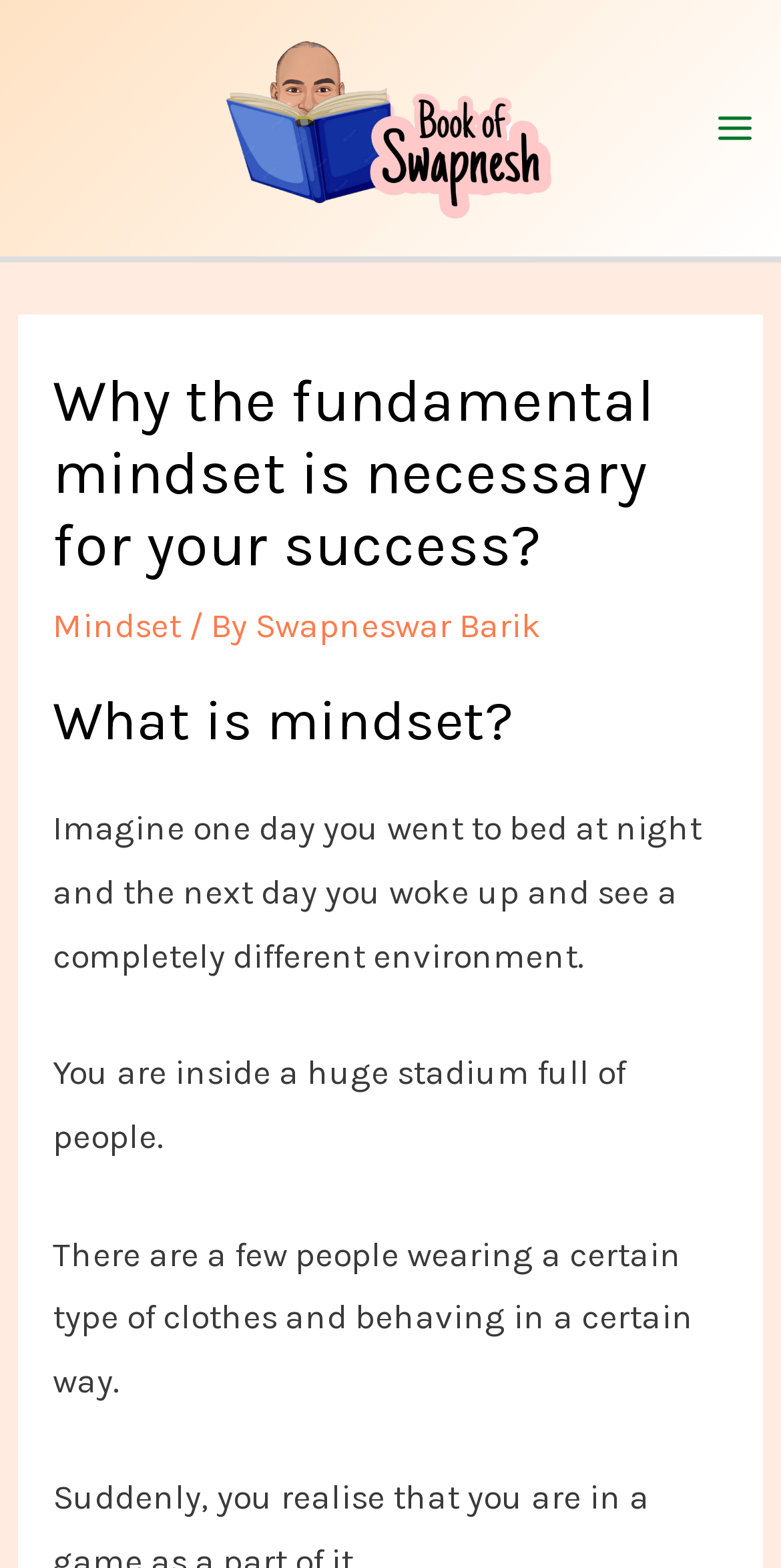What is the scenario described in the text?
Using the visual information from the image, give a one-word or short-phrase answer.

A person waking up in a stadium